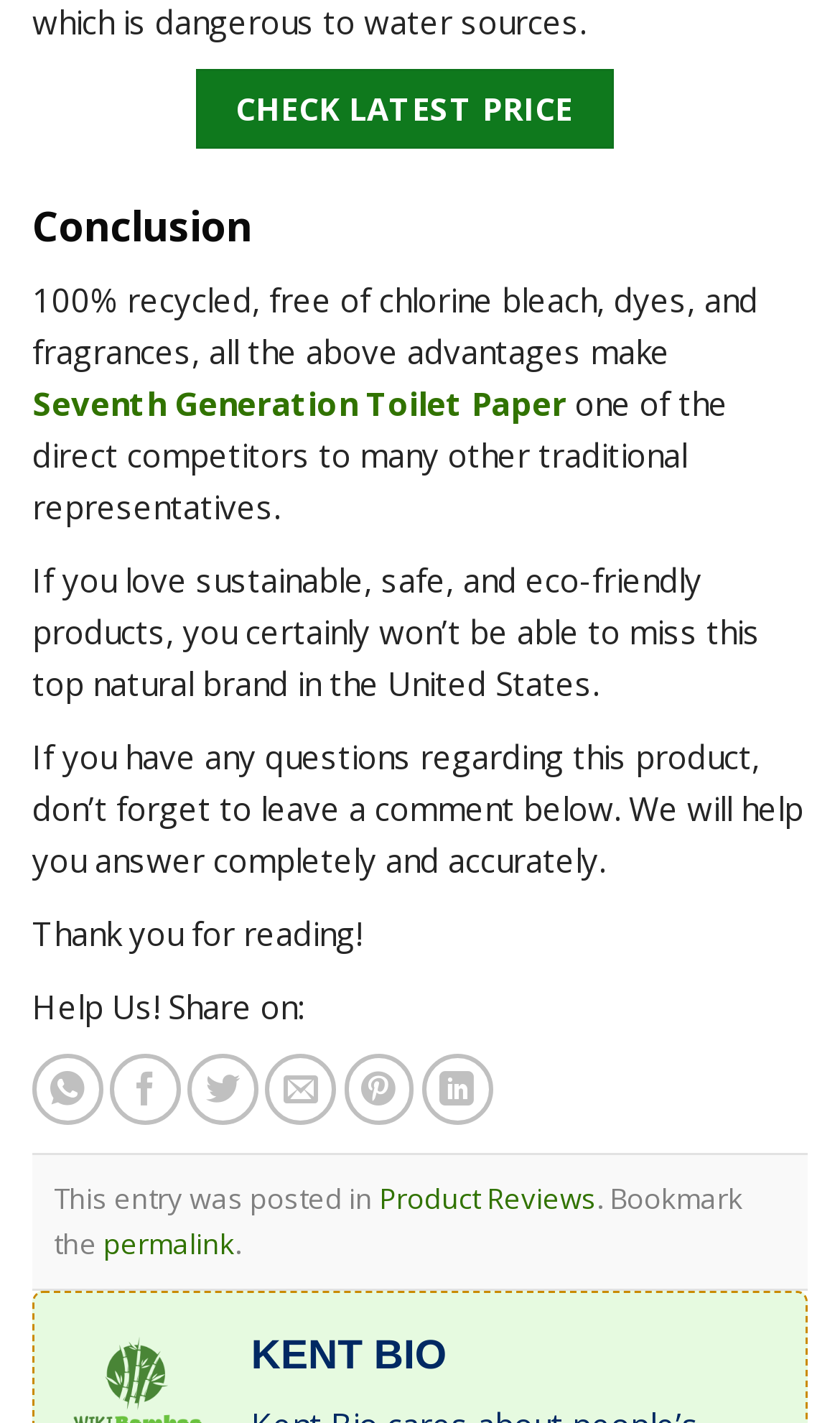Please find the bounding box coordinates for the clickable element needed to perform this instruction: "Share on WhatsApp".

[0.038, 0.741, 0.123, 0.791]